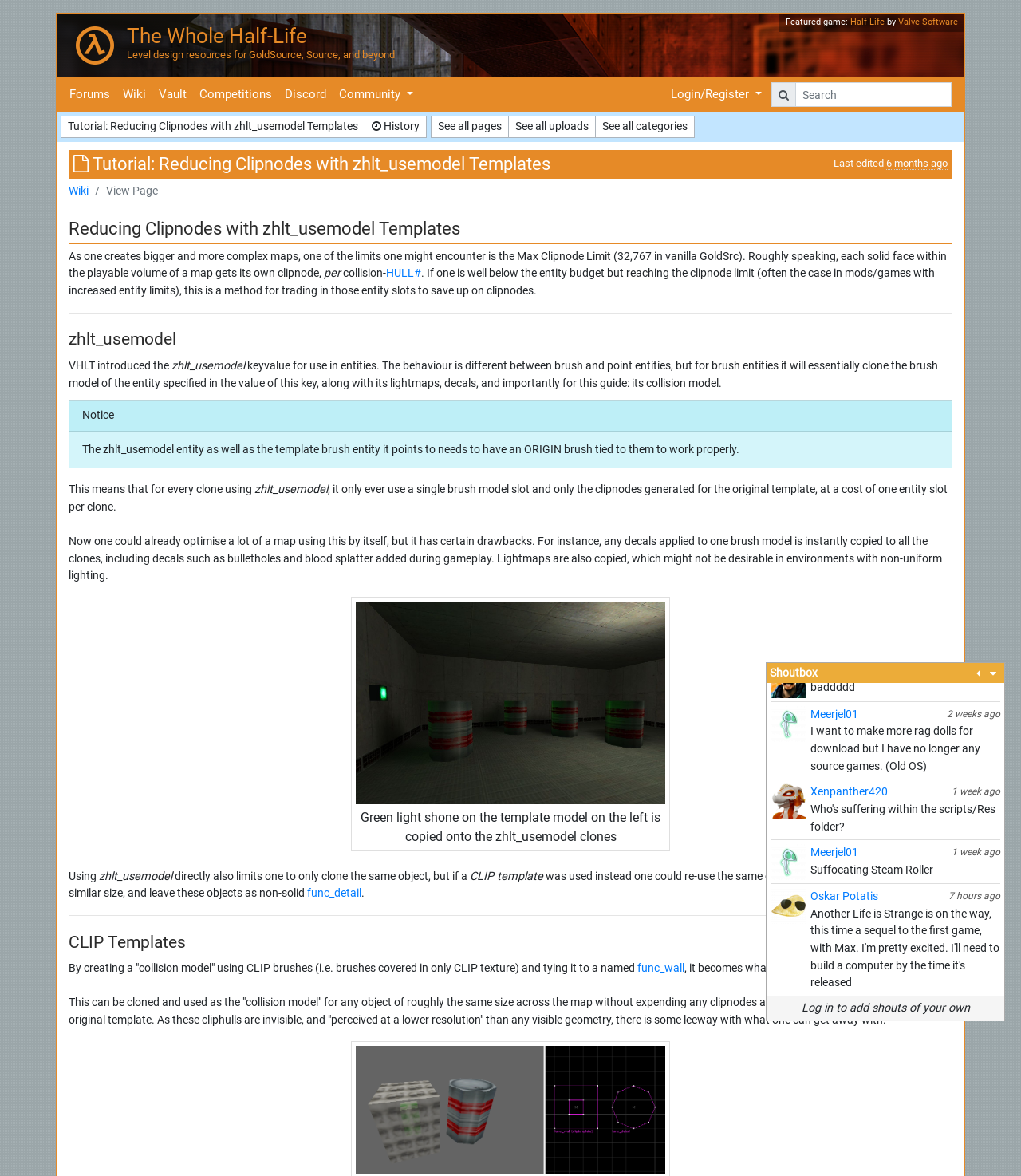What is the main heading displayed on the webpage? Please provide the text.

 Tutorial: Reducing Clipnodes with zhlt_usemodel Templates
Last edited 6 months ago